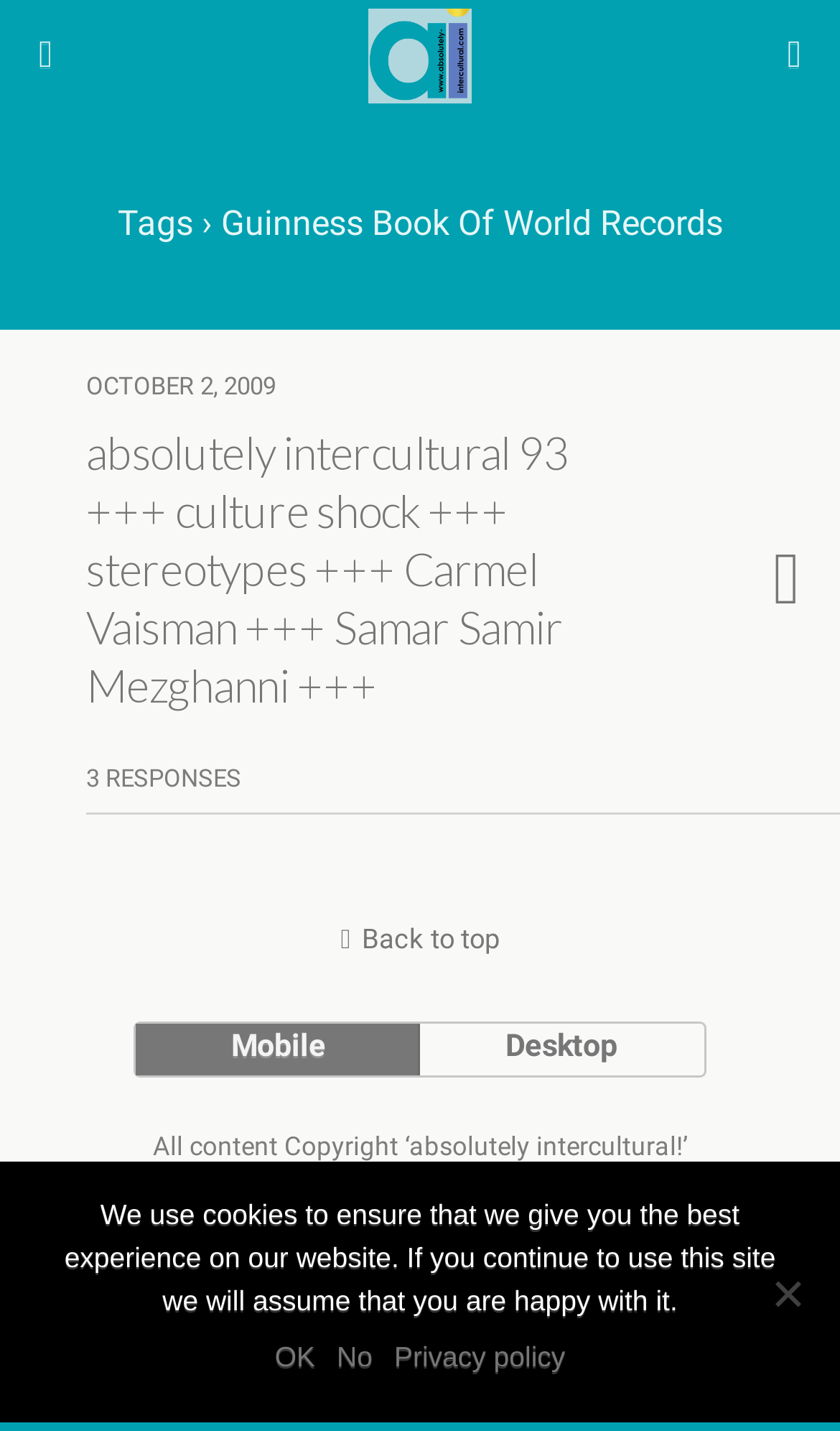Specify the bounding box coordinates of the area to click in order to follow the given instruction: "Read the article about Guinness Book Of World Records."

[0.103, 0.28, 0.753, 0.514]